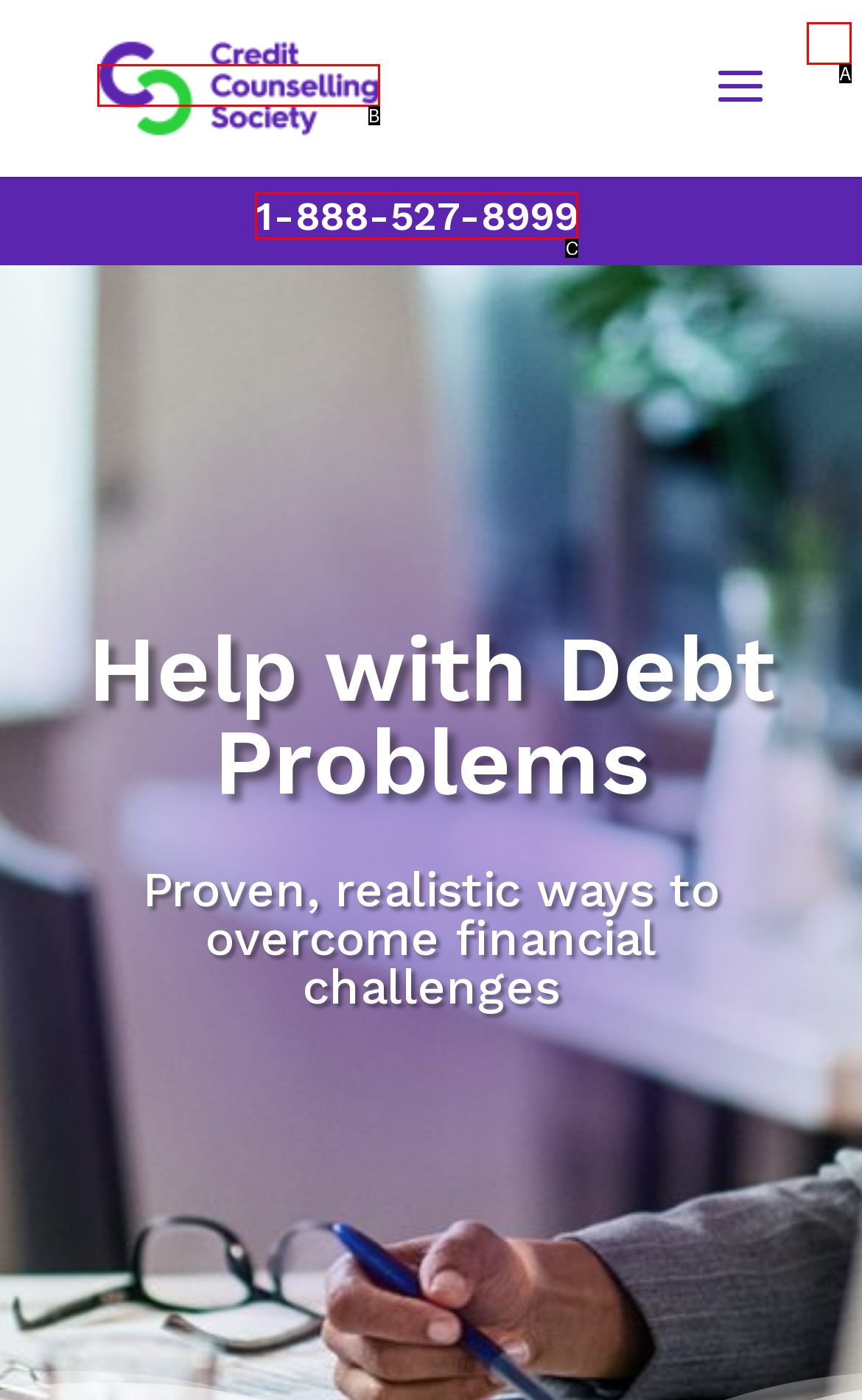Tell me the letter of the option that corresponds to the description: 1-888-527-8999
Answer using the letter from the given choices directly.

C